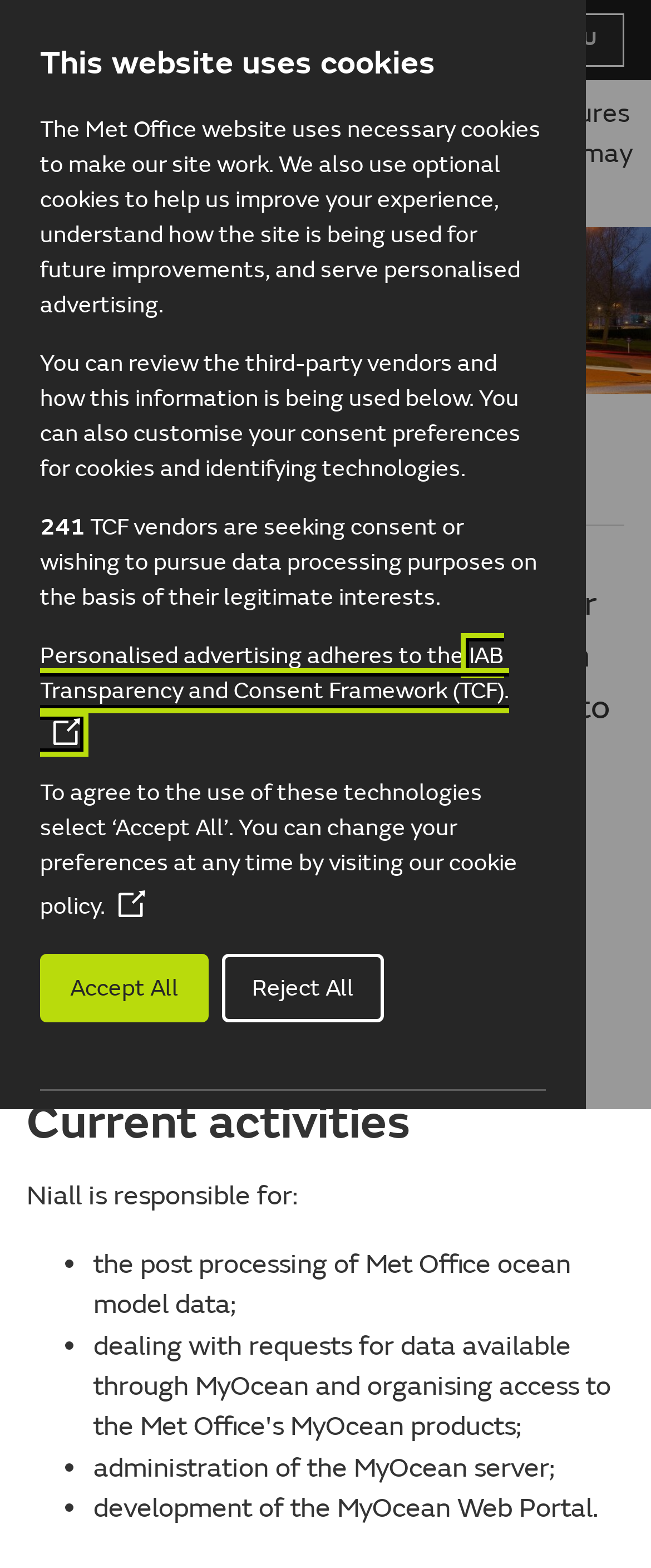Using the element description parent_node: Copyright © 2024, predict the bounding box coordinates for the UI element. Provide the coordinates in (top-left x, top-left y, bottom-right x, bottom-right y) format with values ranging from 0 to 1.

None